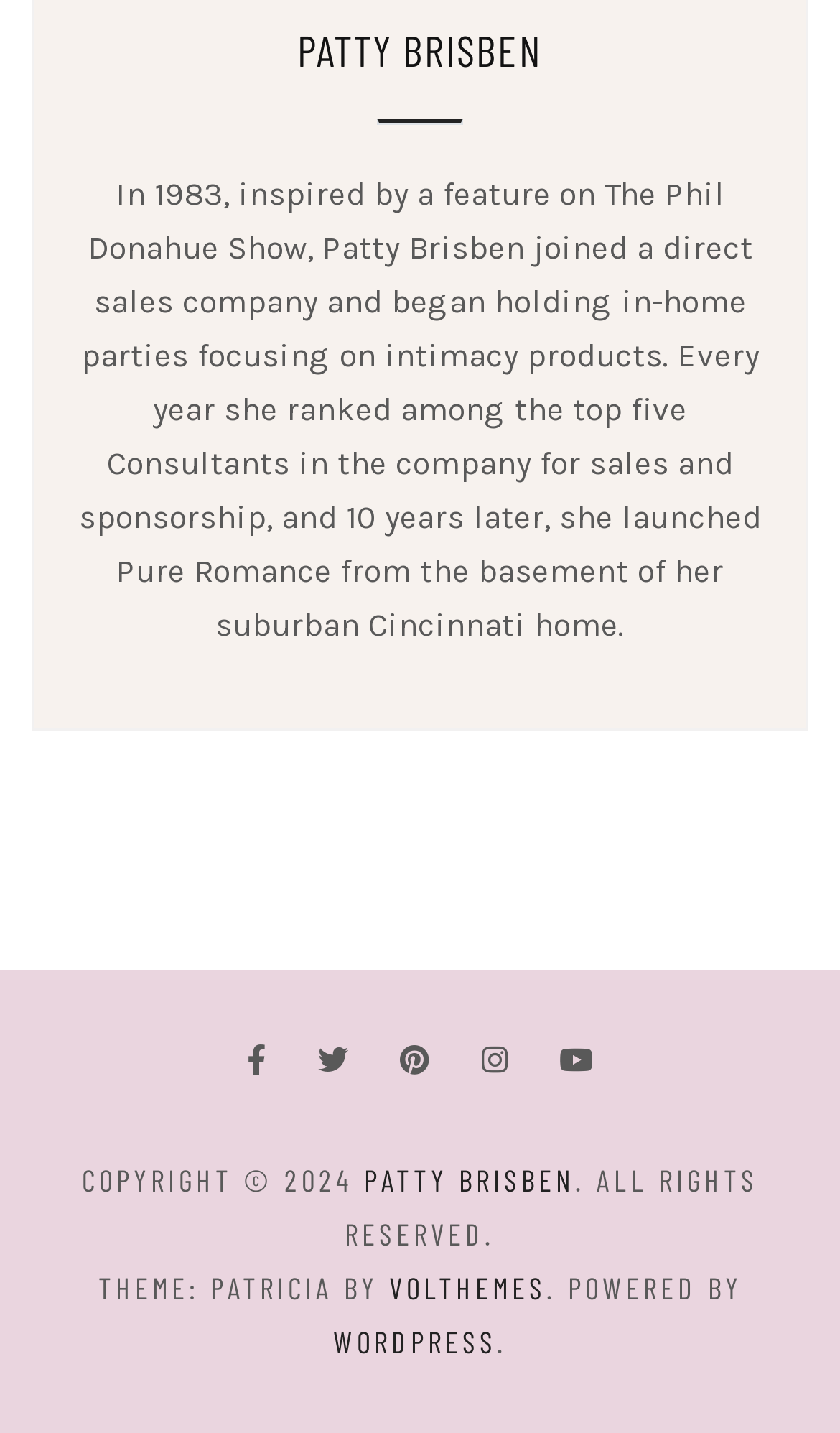Respond to the question below with a concise word or phrase:
What is the name of the theme used on this webpage?

Patricia